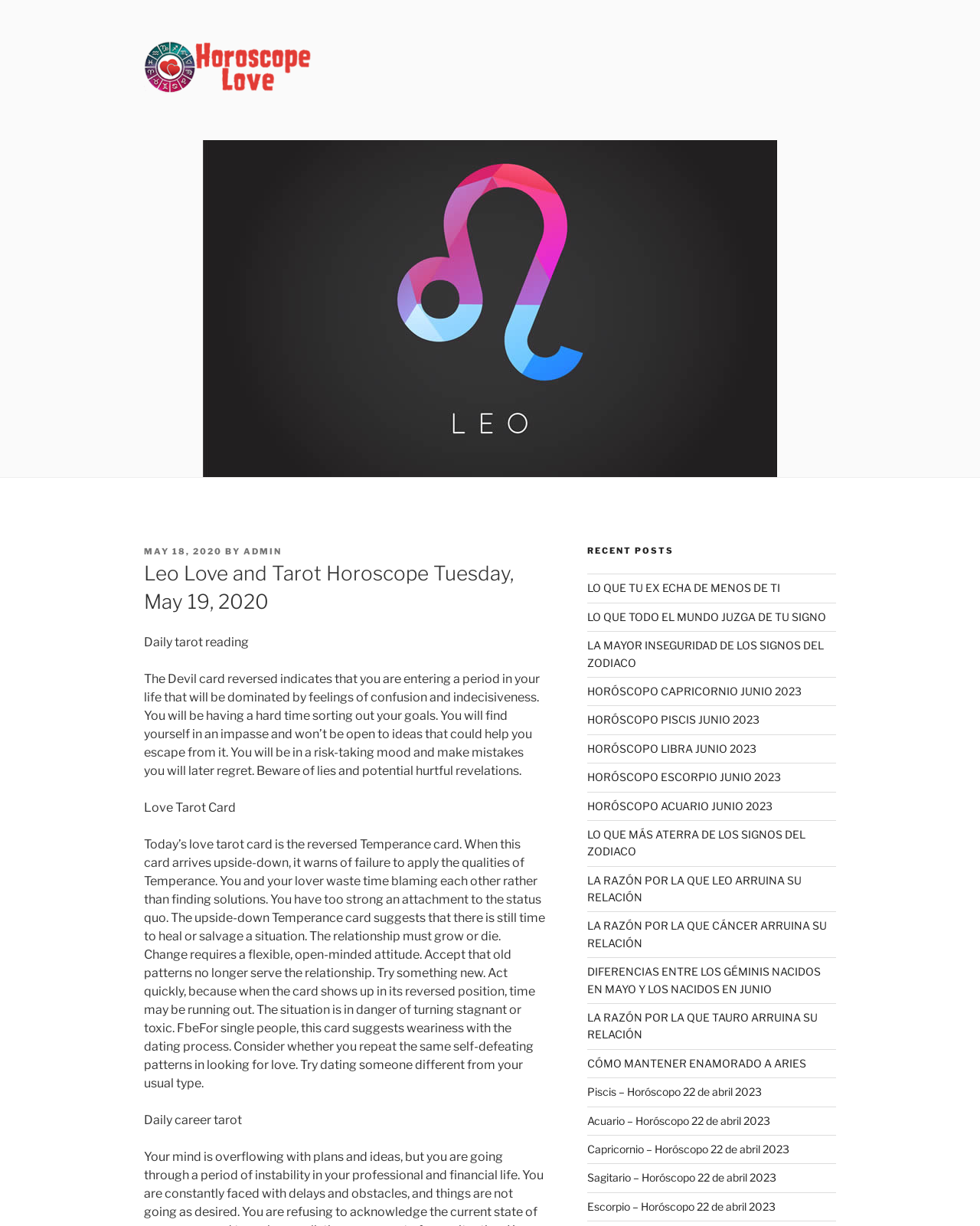Identify and provide the title of the webpage.

Leo Love and Tarot Horoscope Tuesday, May 19, 2020